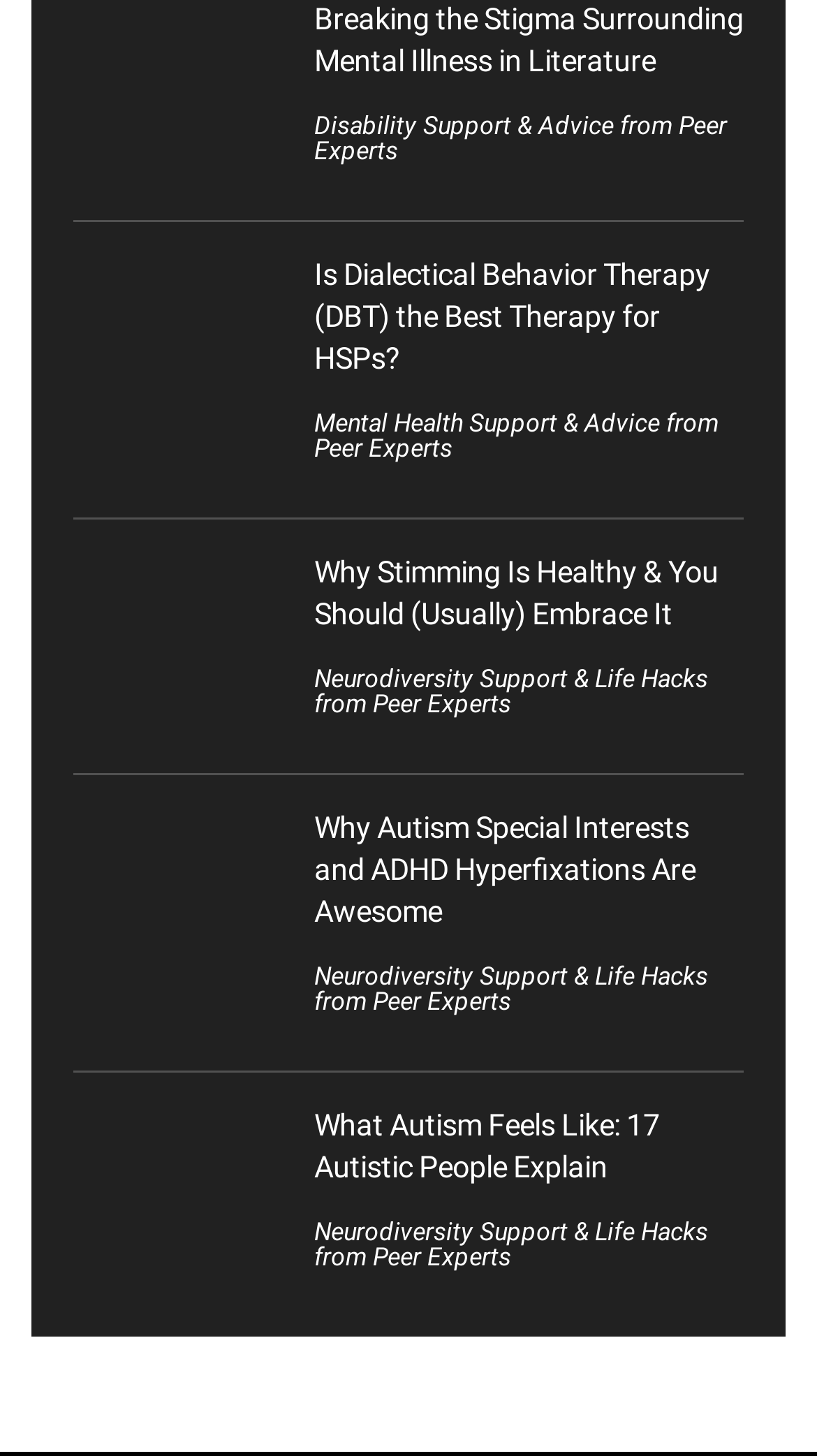Show the bounding box coordinates of the element that should be clicked to complete the task: "Read about breaking the stigma surrounding mental illness in literature".

[0.385, 0.094, 0.91, 0.146]